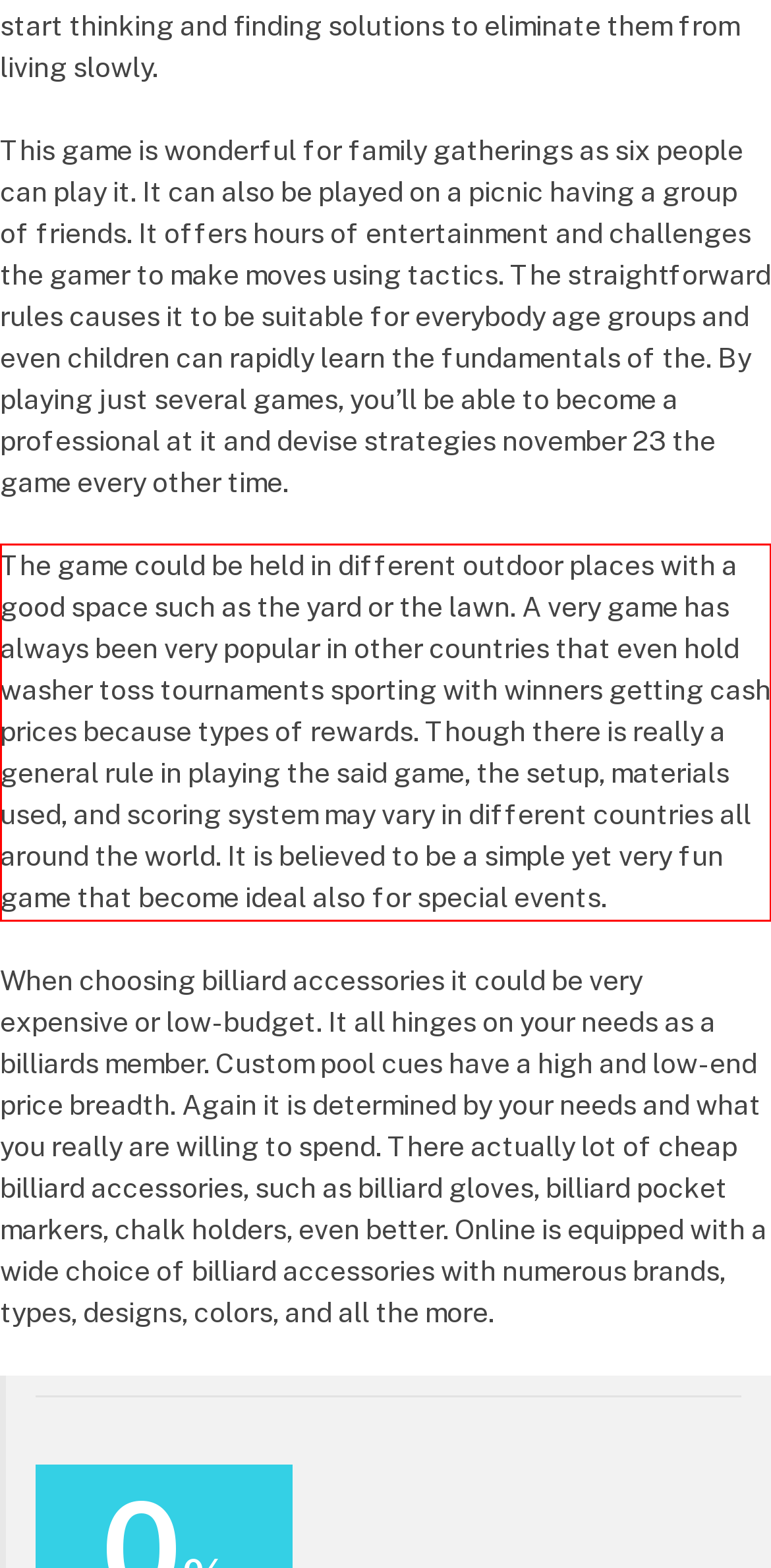Please extract the text content within the red bounding box on the webpage screenshot using OCR.

The game could be held in different outdoor places with a good space such as the yard or the lawn. A very game has always been very popular in other countries that even hold washer toss tournaments sporting with winners getting cash prices because types of rewards. Though there is really a general rule in playing the said game, the setup, materials used, and scoring system may vary in different countries all around the world. It is believed to be a simple yet very fun game that become ideal also for special events.